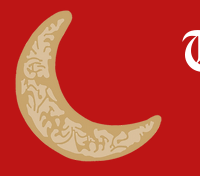Please respond to the question with a concise word or phrase:
What color is the background of the image?

Red